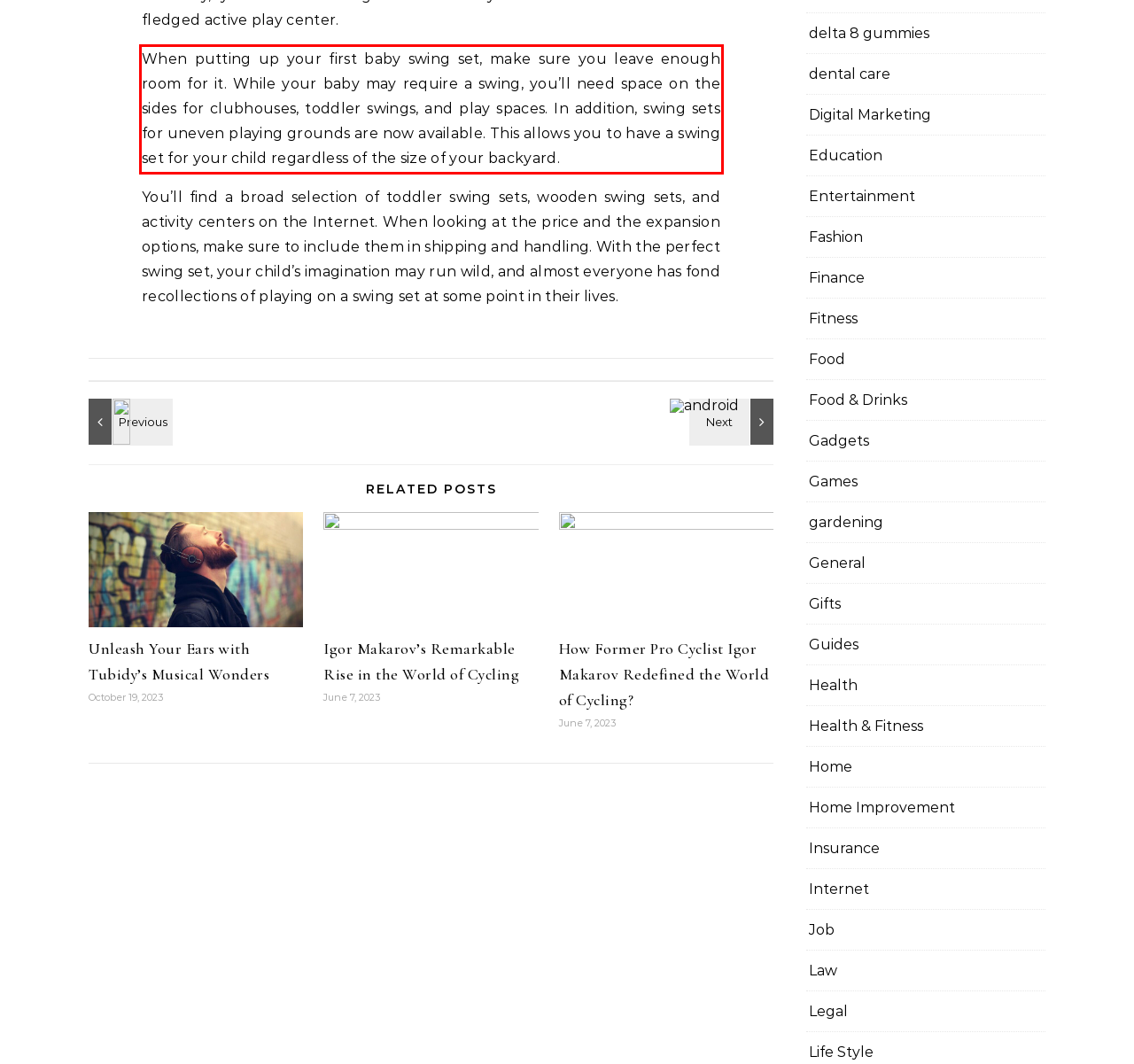Given a webpage screenshot, locate the red bounding box and extract the text content found inside it.

When putting up your first baby swing set, make sure you leave enough room for it. While your baby may require a swing, you’ll need space on the sides for clubhouses, toddler swings, and play spaces. In addition, swing sets for uneven playing grounds are now available. This allows you to have a swing set for your child regardless of the size of your backyard.